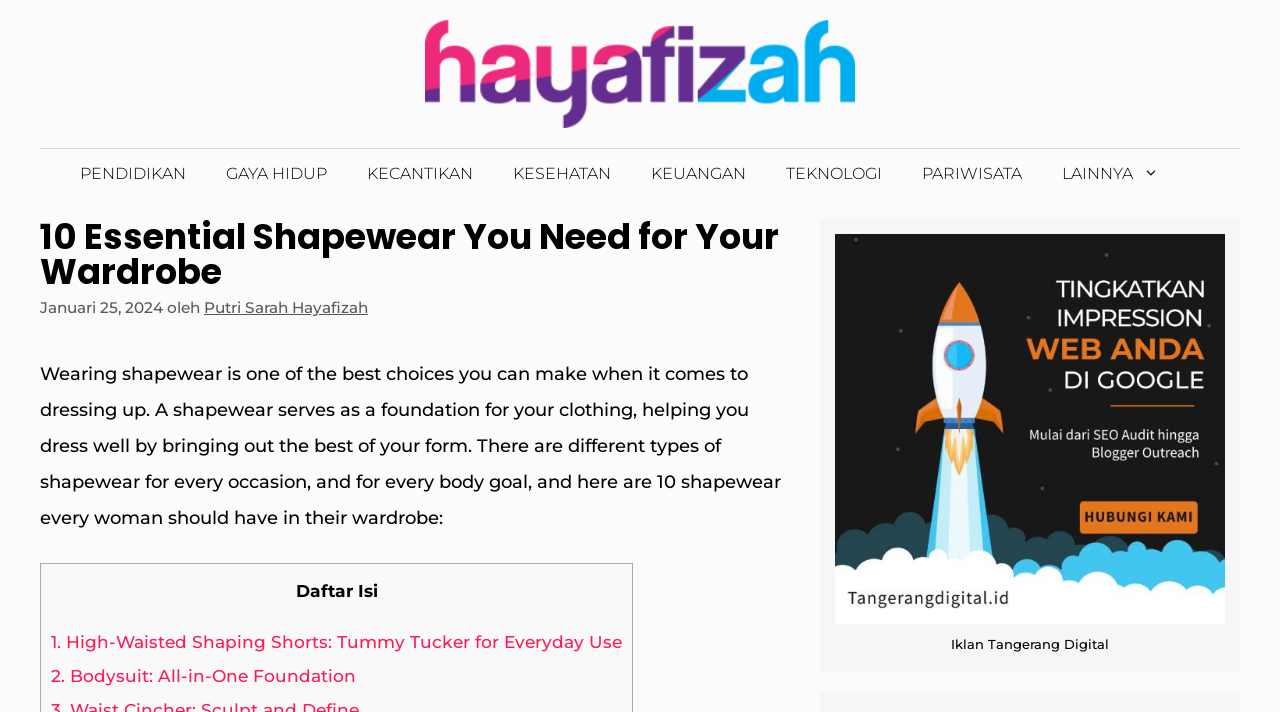Determine the bounding box coordinates for the clickable element to execute this instruction: "Read the article by 'Putri Sarah Hayafizah'". Provide the coordinates as four float numbers between 0 and 1, i.e., [left, top, right, bottom].

[0.159, 0.418, 0.288, 0.445]